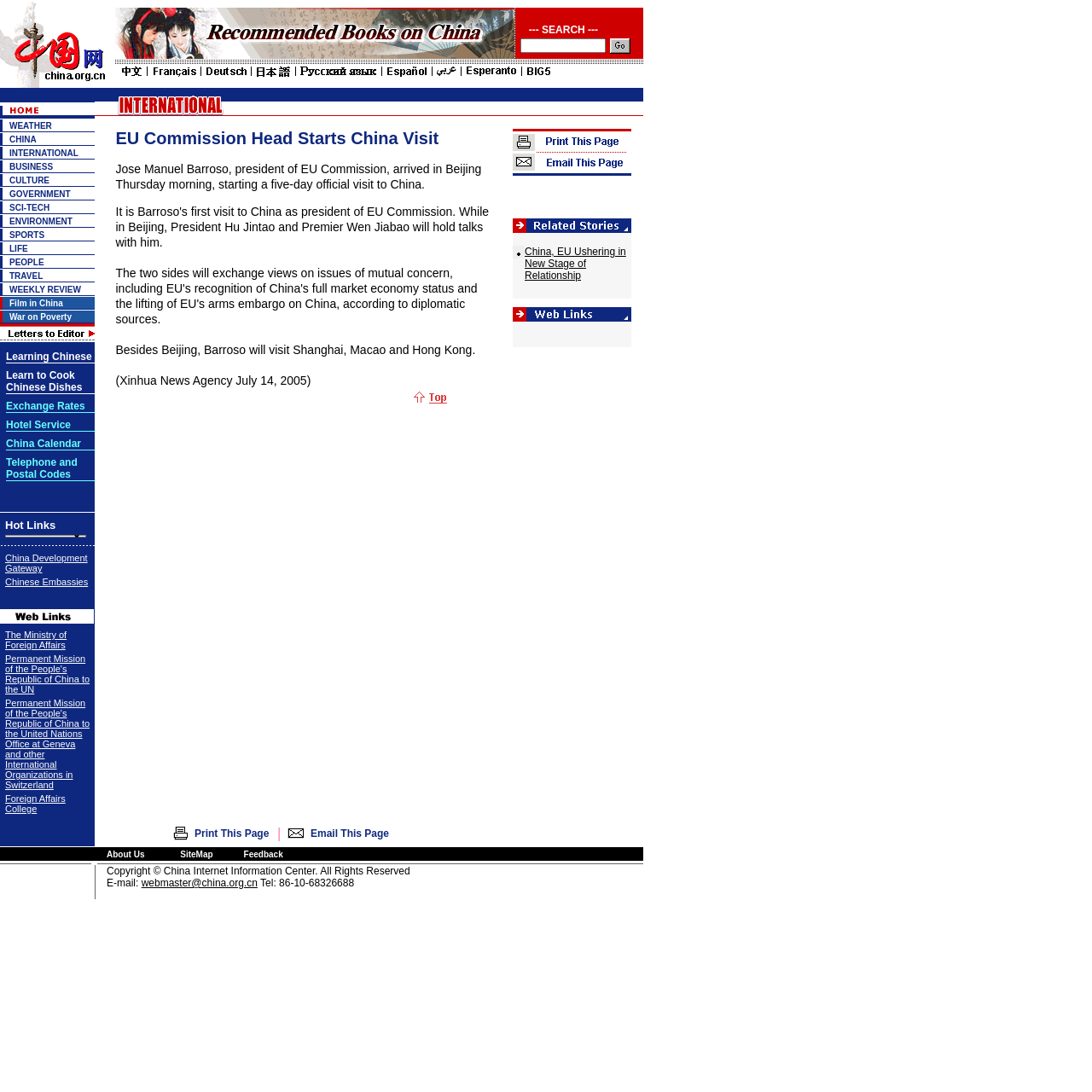Give a complete and precise description of the webpage's appearance.

The webpage is about EU Commission Head's visit to China, with a focus on news and information related to China and international business. At the top of the page, there is a search bar with a "SEARCH" label, accompanied by two small images. Below the search bar, there is a row of images, with a prominent image on the left and several smaller images to its right.

On the left side of the page, there is a navigation menu with various categories, including WEATHER, CHINA, INTERNATIONAL, BUSINESS, CULTURE, GOVERNMENT, SCI-TECH, ENVIRONMENT, SPORTS, LIFE, PEOPLE, and TRAVEL. Each category has a corresponding image and a link to a related webpage.

In the main content area, there are several sections, each with a heading and a brief description. The sections are arranged in a table layout, with multiple rows and columns. The content of each section is not explicitly stated, but it appears to be related to news articles or summaries.

At the bottom of the page, there is a textbox and a button, likely for searching or submitting a query. The overall layout of the page is organized, with clear headings and concise text, making it easy to navigate and find relevant information.